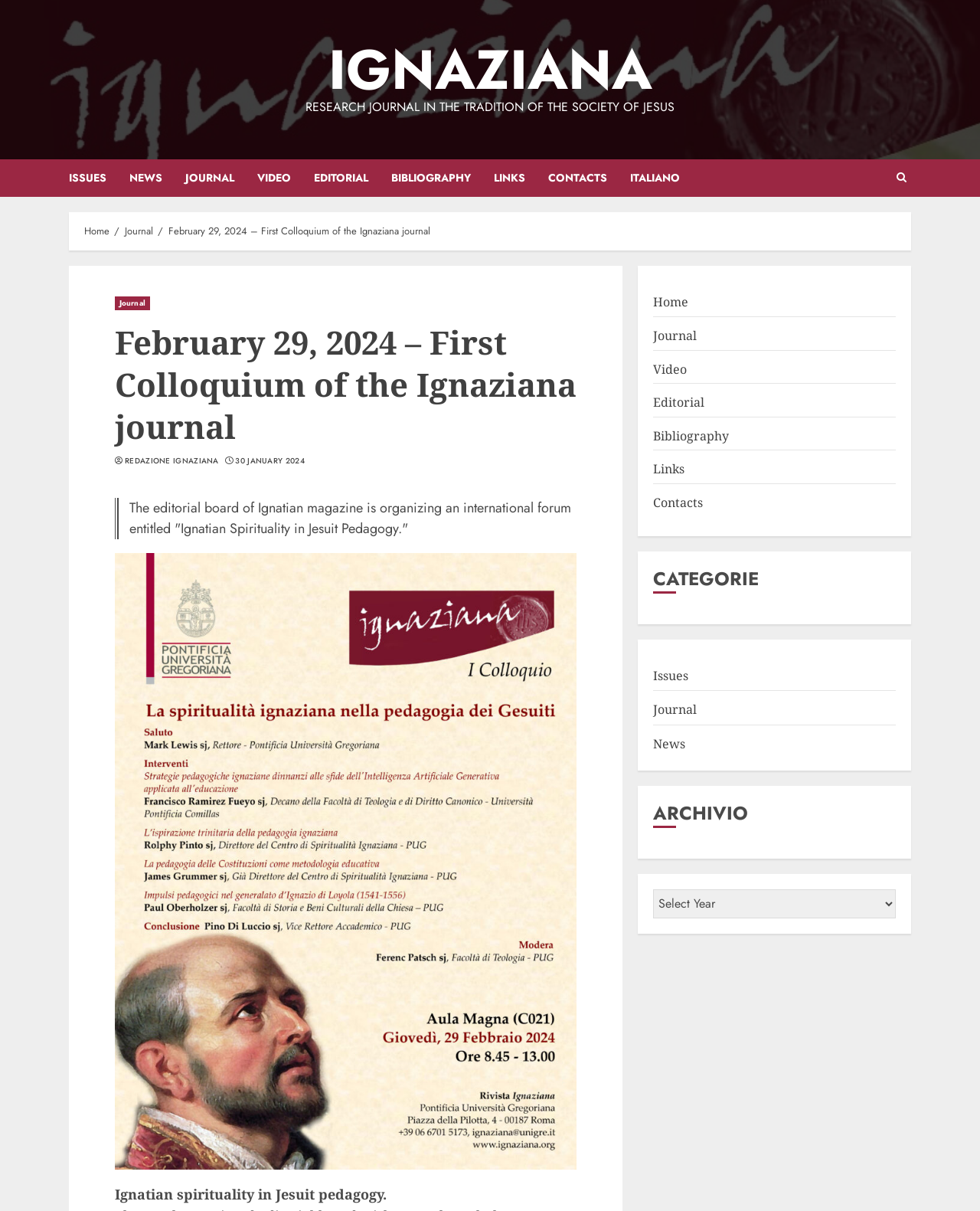Create an elaborate caption that covers all aspects of the webpage.

The webpage appears to be the homepage of the Ignaziana journal, a research journal in the tradition of the Society of Jesus. At the top, there is a header section with a link to the journal's name, "IGNAZIANA", and a brief description of the journal. Below this, there is a navigation menu with links to various sections of the website, including "ISSUES", "NEWS", "JOURNAL", "VIDEO", "EDITORIAL", "BIBLIOGRAPHY", "LINKS", "CONTACTS", and "ITALIANO".

The main content of the page is focused on an upcoming event, the "First Colloquium of the Ignaziana journal", which is scheduled to take place on February 29, 2024. There is a breadcrumb navigation section that shows the current page's location within the website's hierarchy.

The event description is divided into several sections. The first section has a heading that matches the event title, and it contains a link to the journal's editorial board. Below this, there is a paragraph of text that describes the event, which is an international forum on "Ignatian Spirituality in Jesuit Pedagogy". This text is followed by a figure, which appears to be an image related to the event.

On the right-hand side of the page, there is a complementary section that contains links to various categories, including "Home", "Journal", "Video", "Editorial", "Bibliography", "Links", and "Contacts". There is also a heading that says "CATEGORIE" and links to "Issues", "Journal", and "News". Further down, there is another heading that says "ARCHIVIO" and a combobox that appears to be a dropdown menu.

Overall, the webpage is focused on promoting the upcoming colloquium and providing access to various sections of the journal's website.